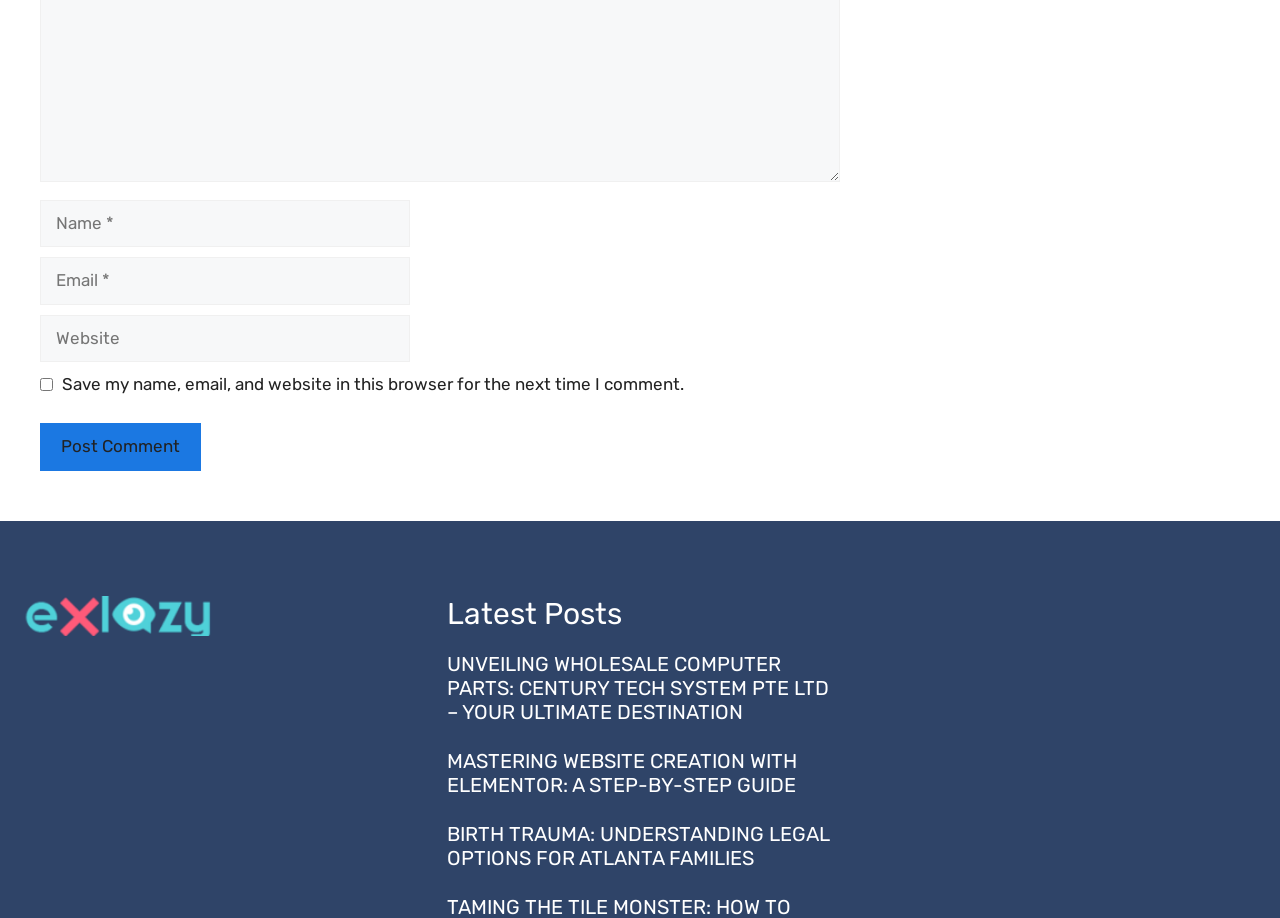How many comment fields are there?
Look at the screenshot and provide an in-depth answer.

There are three comment fields: 'Name', 'Email', and 'Website'. These fields are required to post a comment.